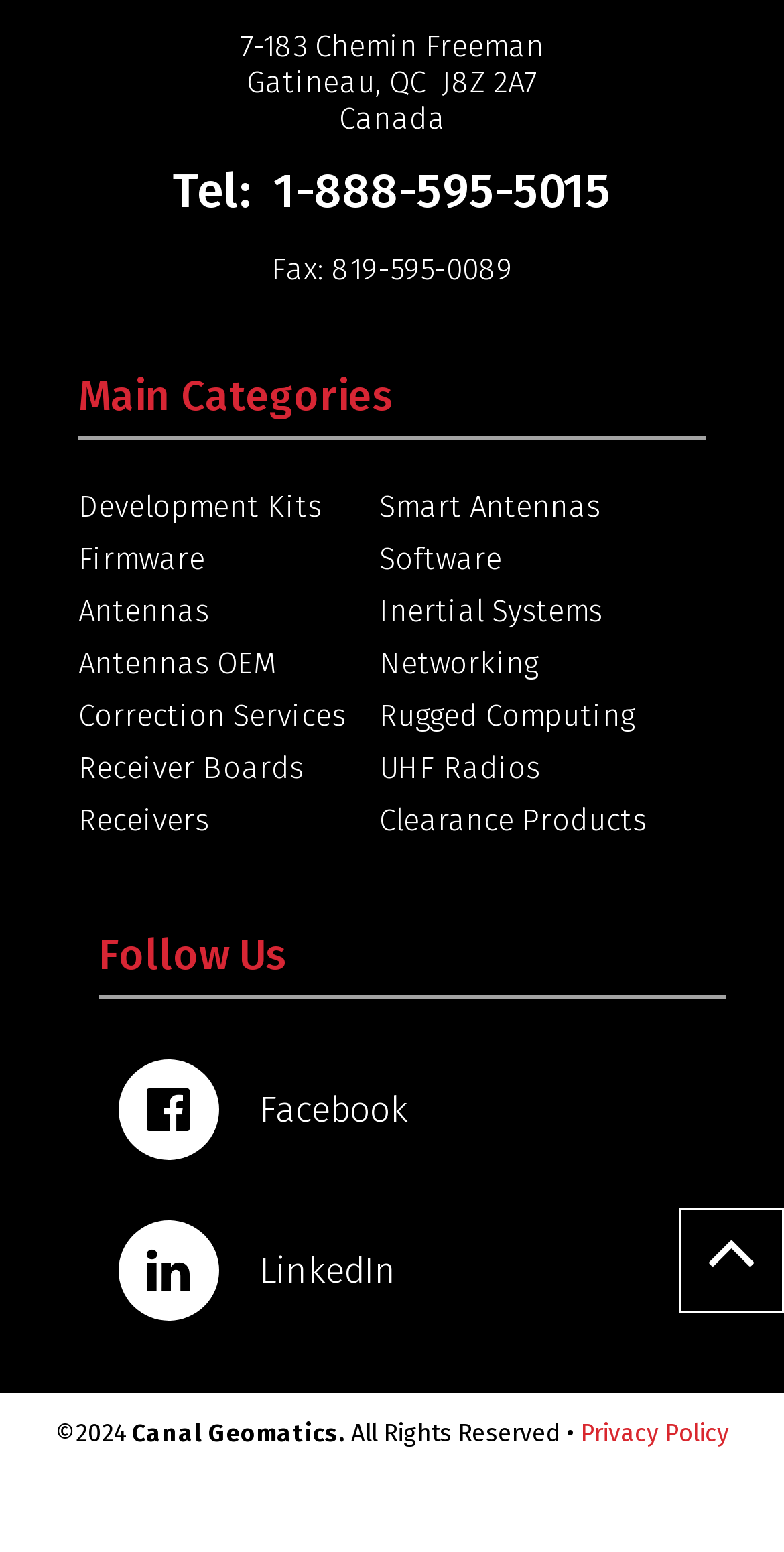Based on the element description Menu, identify the bounding box coordinates for the UI element. The coordinates should be in the format (top-left x, top-left y, bottom-right x, bottom-right y) and within the 0 to 1 range.

None